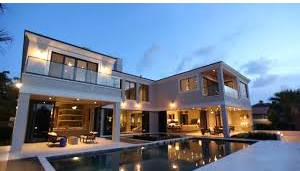What is the purpose of the outdoor furniture?
Give a detailed explanation using the information visible in the image.

The caption suggests that the stylish outdoor furniture surrounding the pool is ideal for relaxation and entertaining, implying that it is designed for leisure activities.